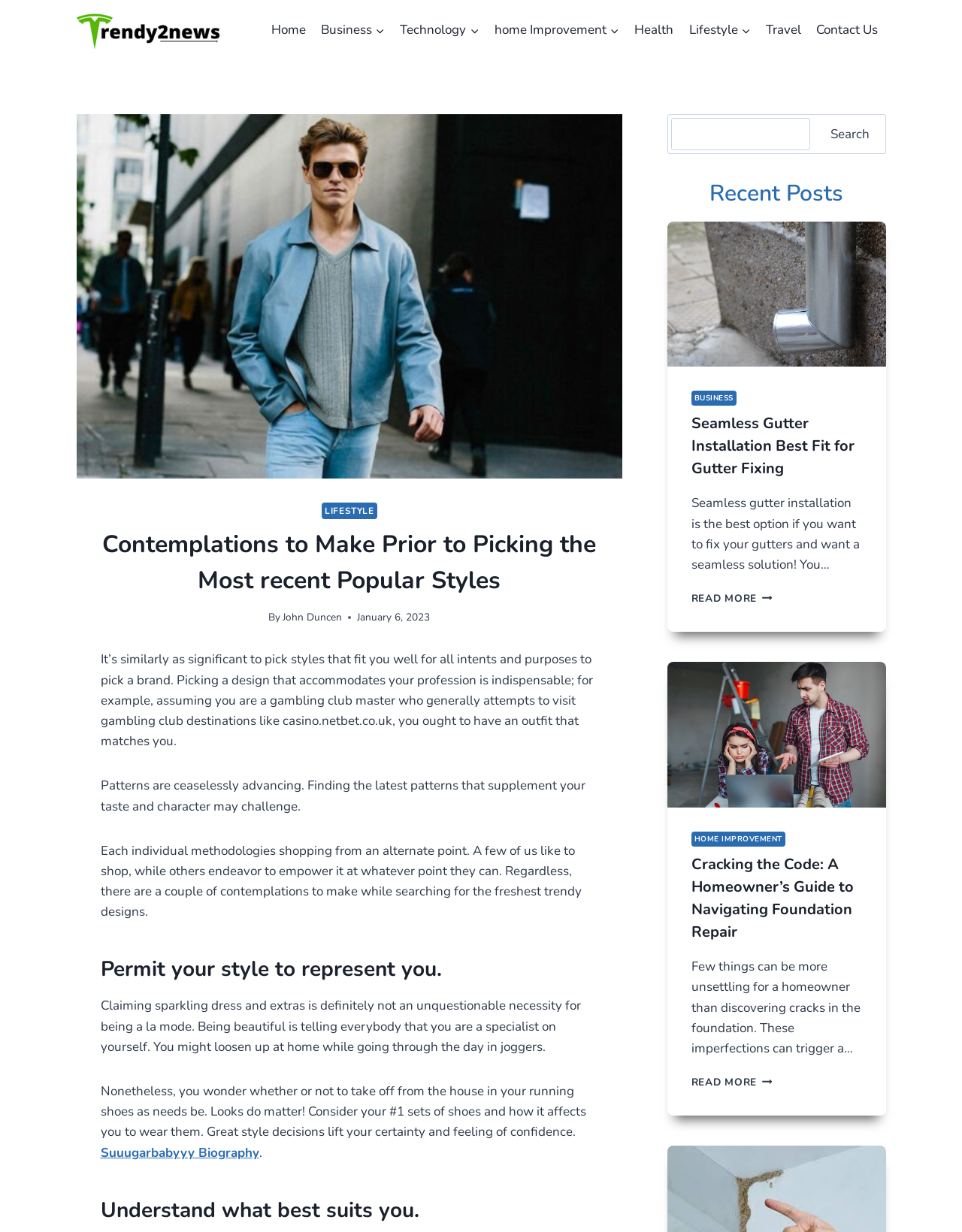From the webpage screenshot, identify the region described by LifestyleExpand. Provide the bounding box coordinates as (top-left x, top-left y, bottom-right x, bottom-right y), with each value being a floating point number between 0 and 1.

[0.708, 0.01, 0.788, 0.039]